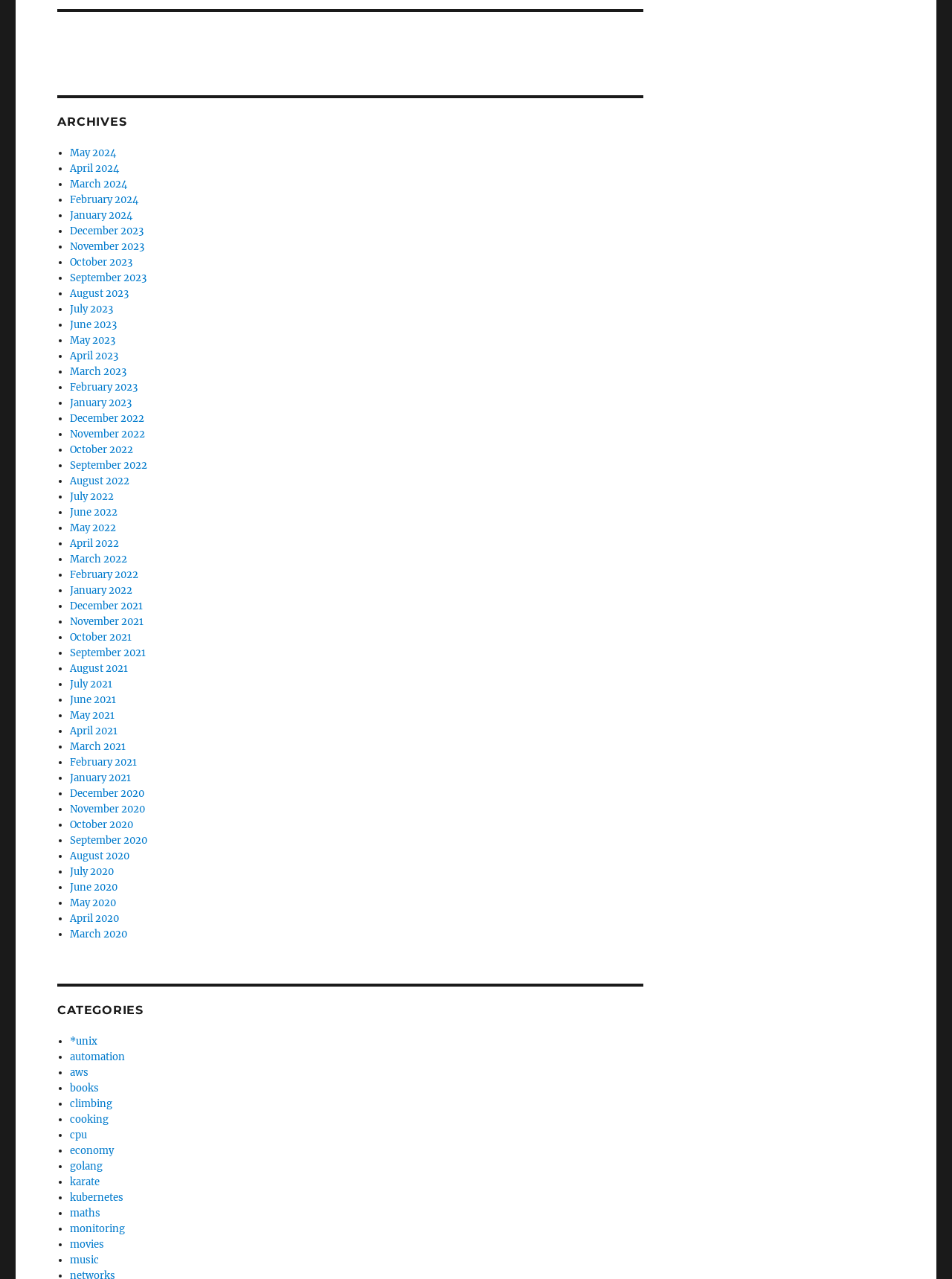Determine the bounding box for the UI element that matches this description: "golang".

[0.073, 0.907, 0.107, 0.917]